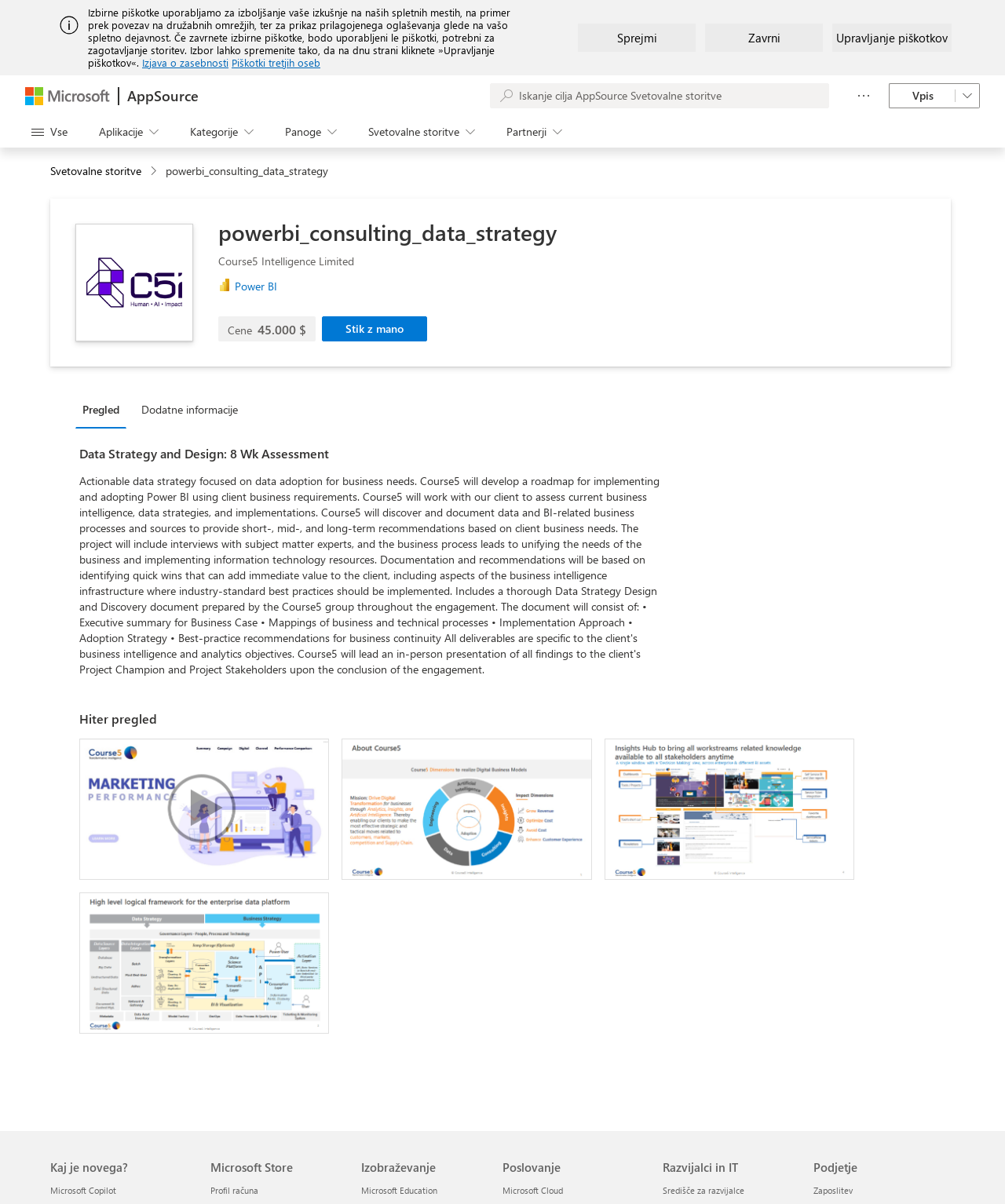Could you determine the bounding box coordinates of the clickable element to complete the instruction: "View Data Strategy and Design assessment"? Provide the coordinates as four float numbers between 0 and 1, i.e., [left, top, right, bottom].

[0.079, 0.369, 0.665, 0.385]